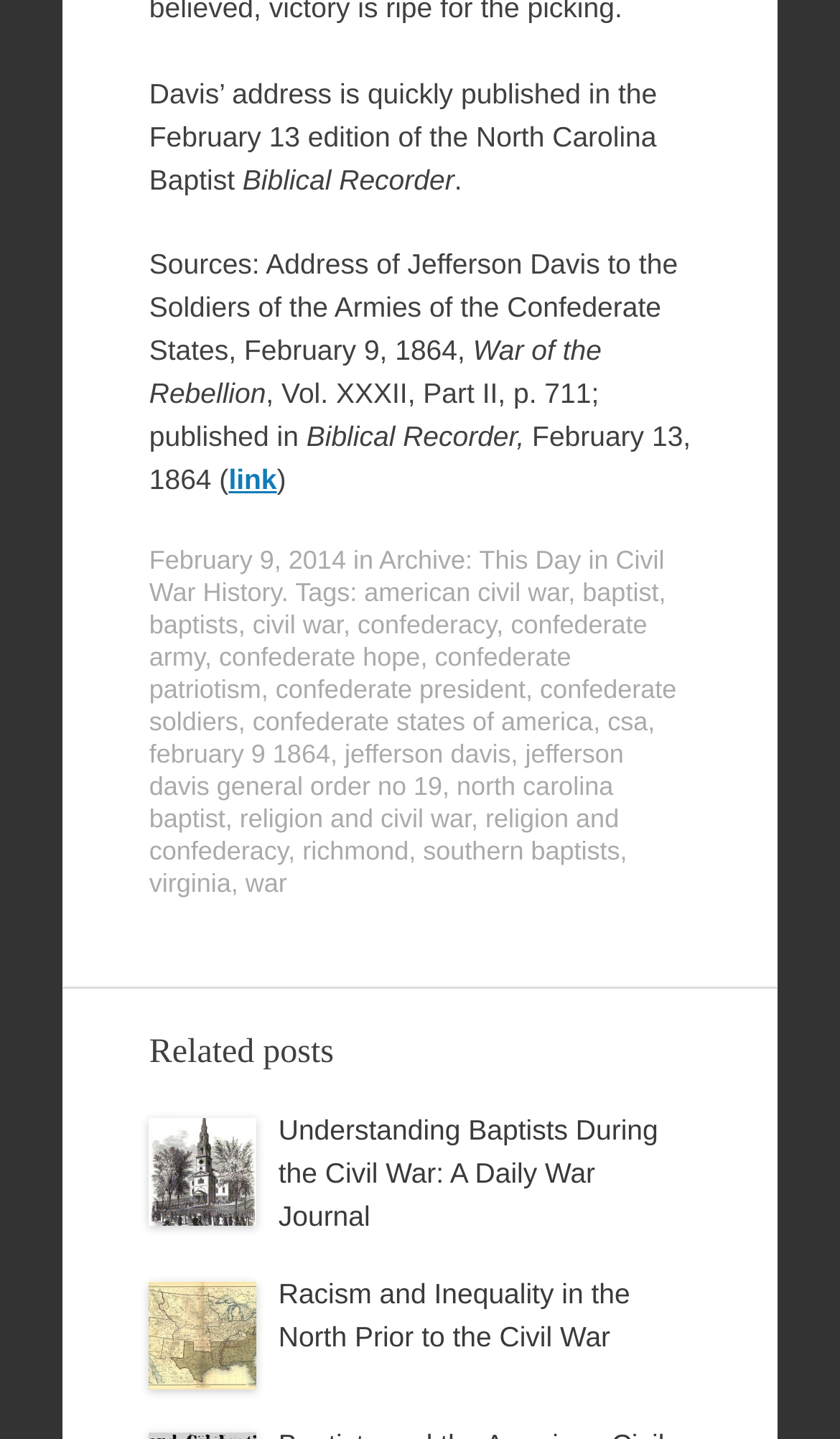What is the topic of the article?
Please interpret the details in the image and answer the question thoroughly.

Based on the content of the webpage, it appears to be discussing Civil War history, specifically an address by Jefferson Davis to the soldiers of the Confederate States. The text mentions the North Carolina Baptist and the Biblical Recorder, indicating a focus on the religious aspects of the Civil War.